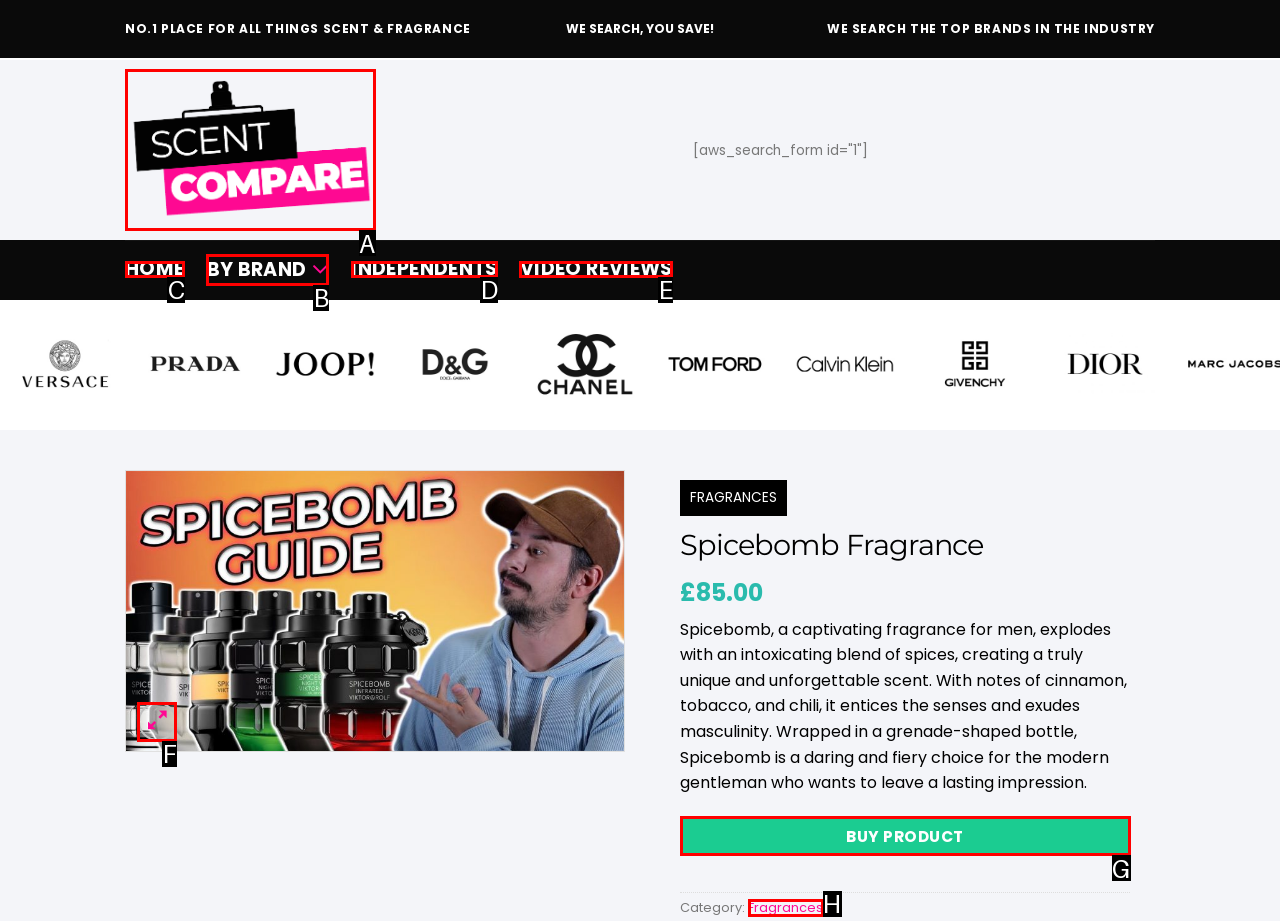Determine which HTML element should be clicked to carry out the following task: Explore BY BRAND Respond with the letter of the appropriate option.

B